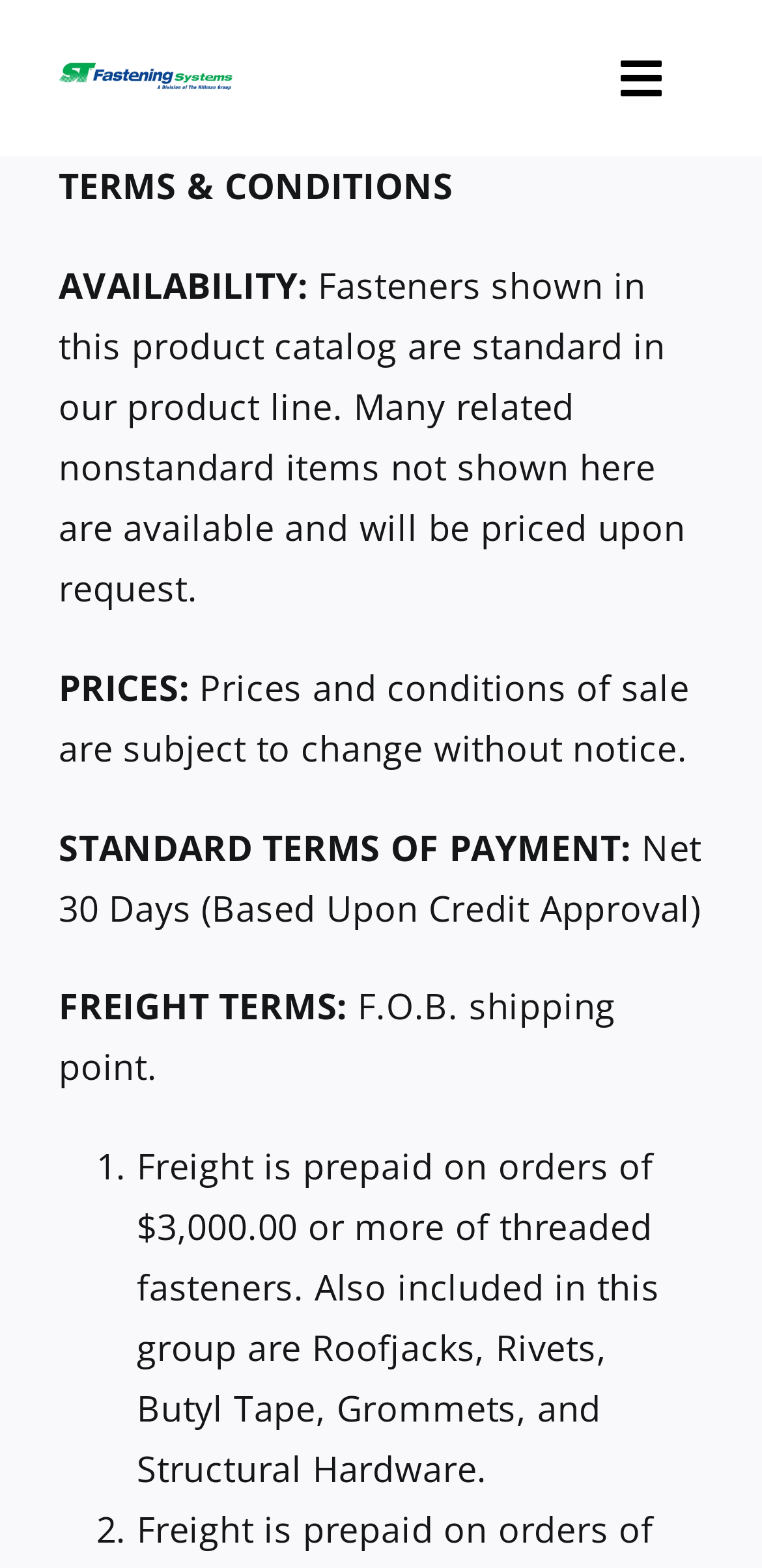What is the freight policy for orders above $3,000? Using the information from the screenshot, answer with a single word or phrase.

Freight is prepaid